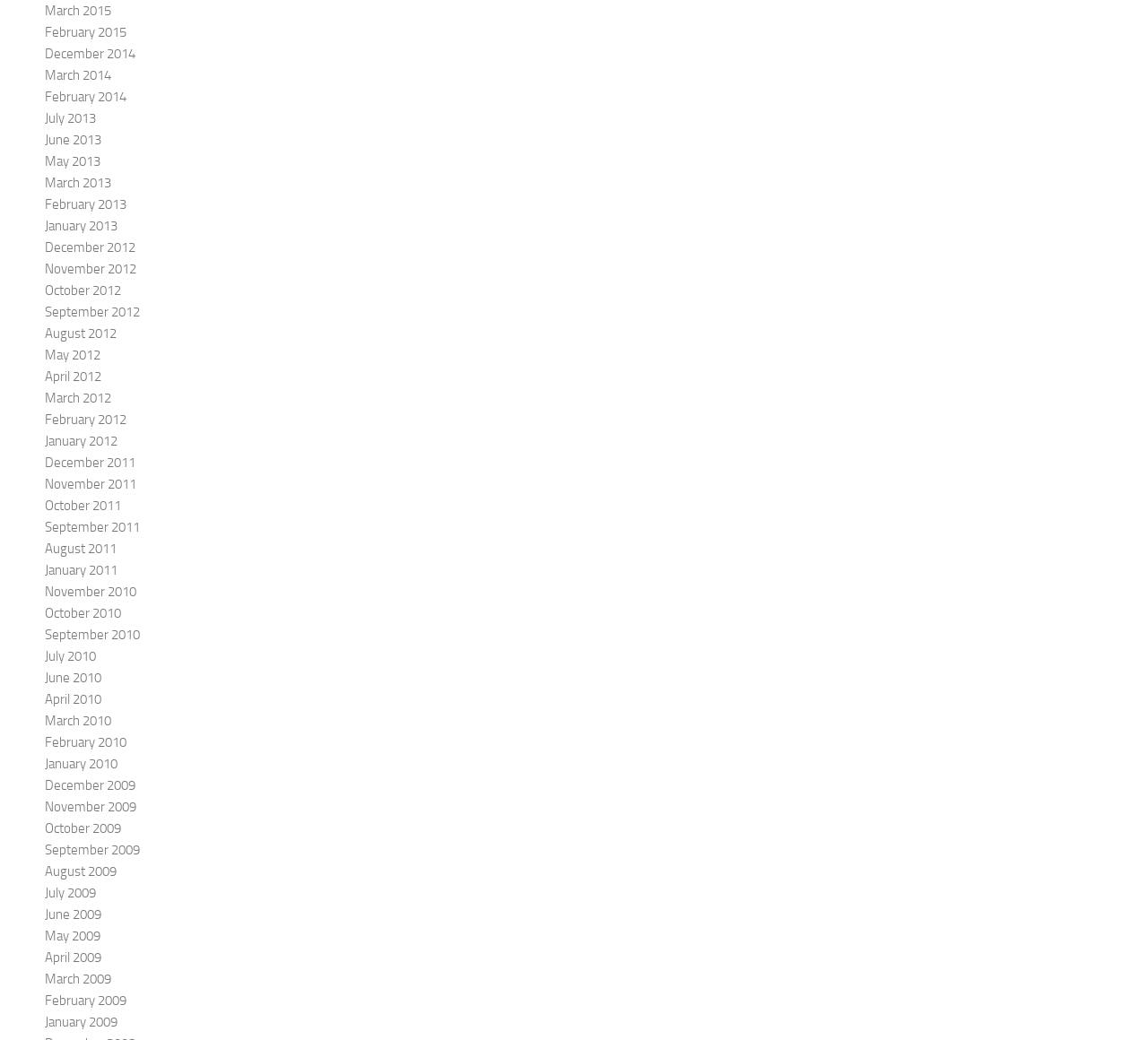Could you find the bounding box coordinates of the clickable area to complete this instruction: "Browse February 2014 posts"?

[0.039, 0.086, 0.11, 0.101]